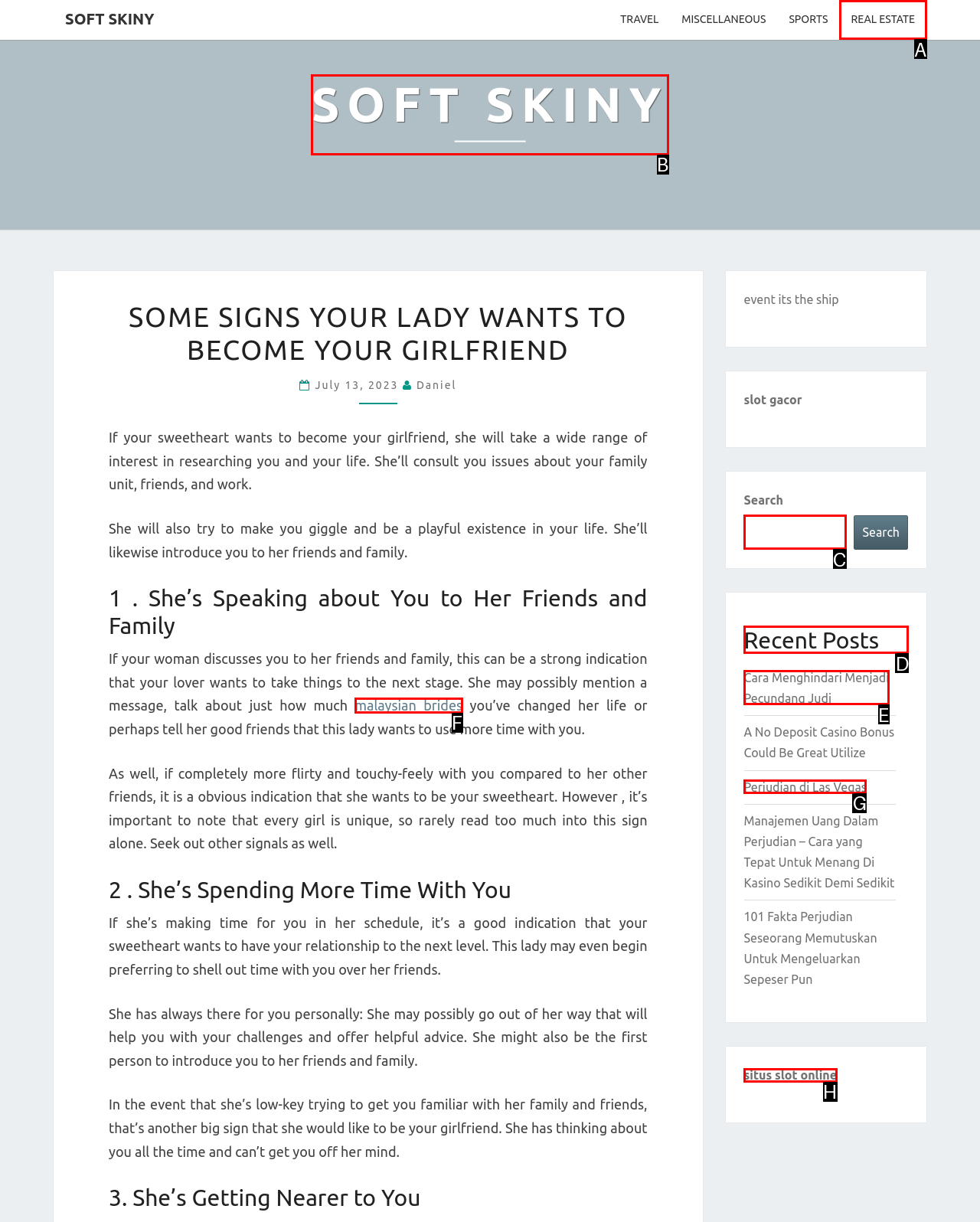Determine the HTML element to click for the instruction: Check the 'Recent Posts' section.
Answer with the letter corresponding to the correct choice from the provided options.

D